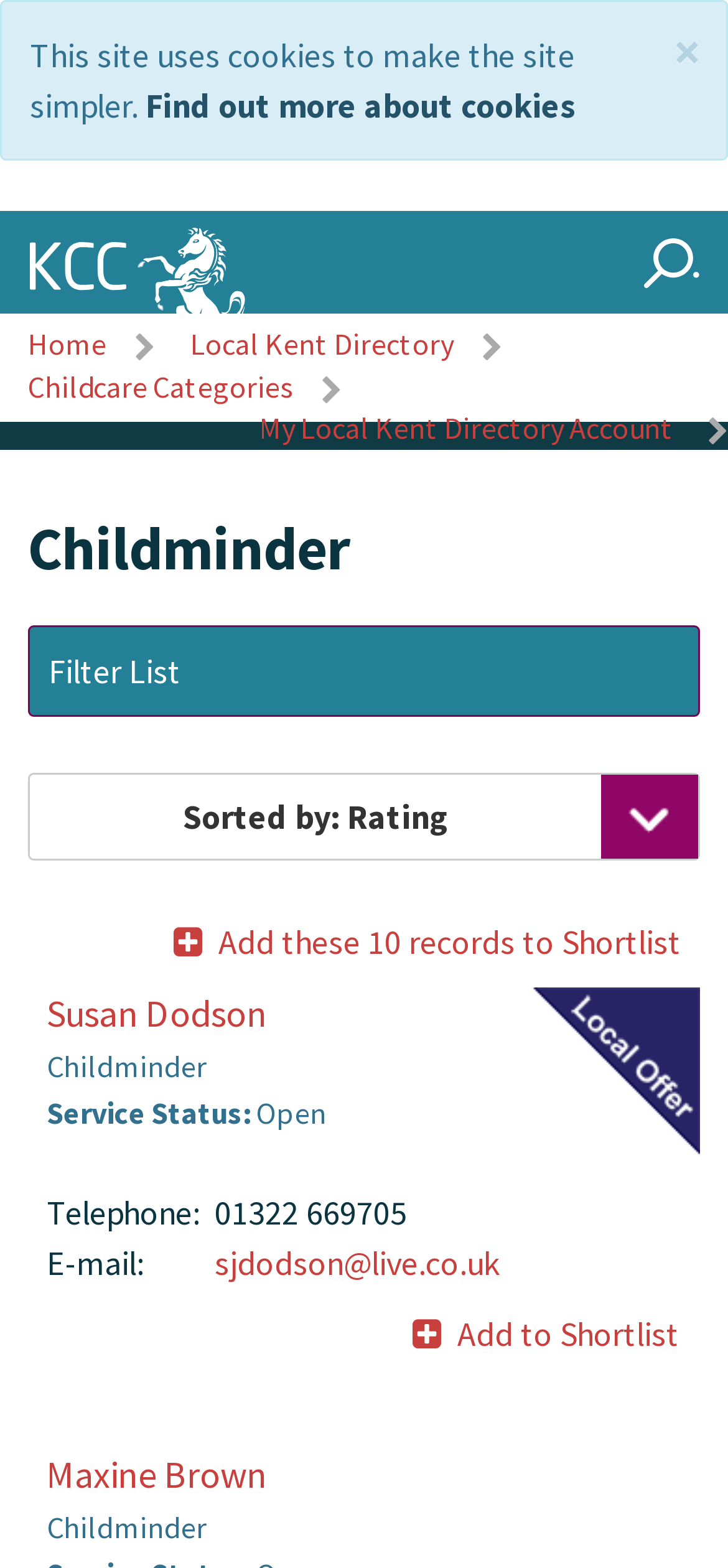Locate the bounding box coordinates of the area that needs to be clicked to fulfill the following instruction: "Close the notification". The coordinates should be in the format of four float numbers between 0 and 1, namely [left, top, right, bottom].

[0.926, 0.017, 0.962, 0.049]